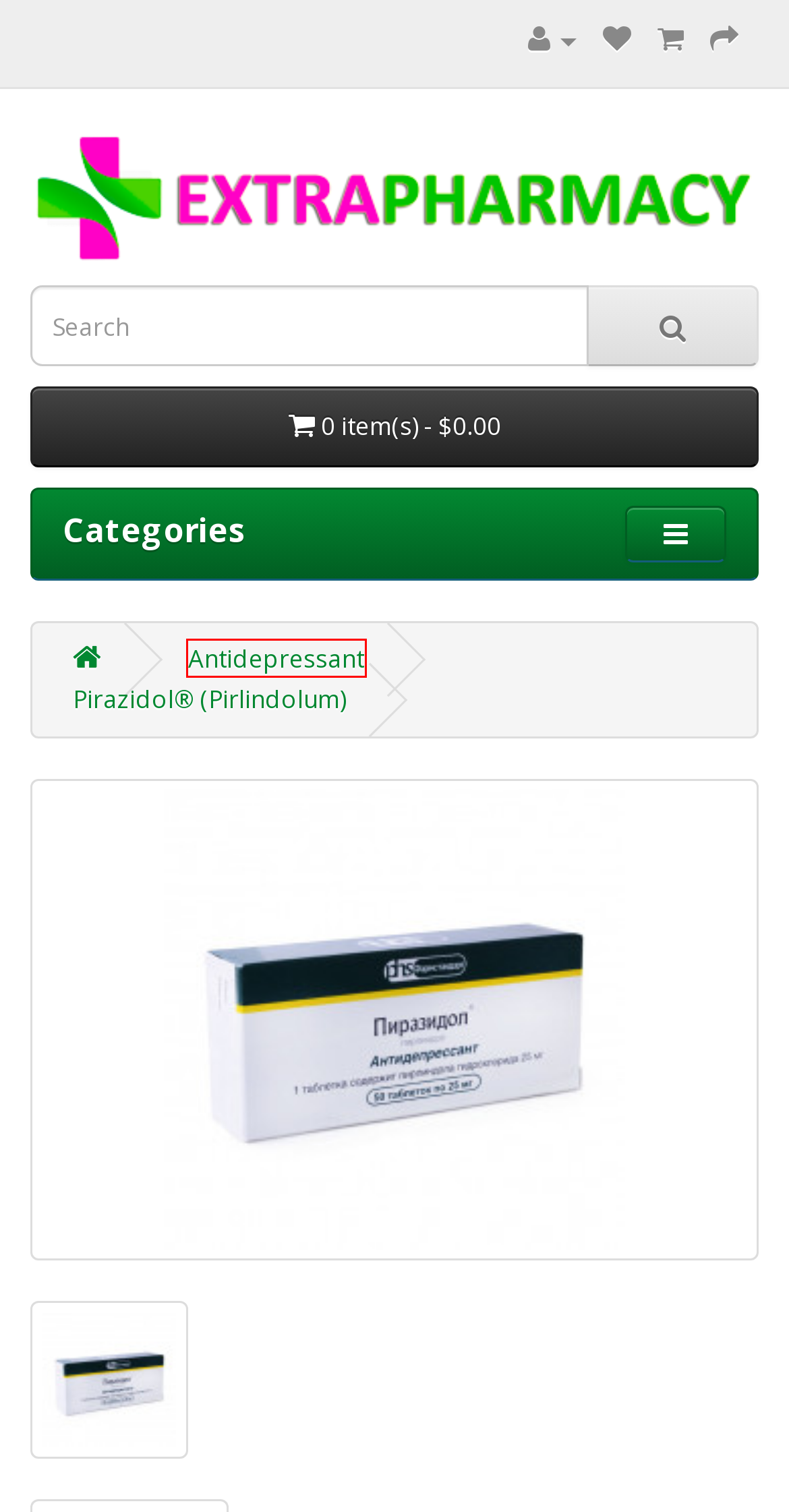You have a screenshot of a webpage with a red bounding box highlighting a UI element. Your task is to select the best webpage description that corresponds to the new webpage after clicking the element. Here are the descriptions:
A. Shopping Cart
B. Extrapharmacy Online Store
C. Contact Us
D. Site Map
E. Shipping and Payments Policy | Extrapharmacy Online Store
F. PharmStandart
G. Account Login
H. antidepressant

H